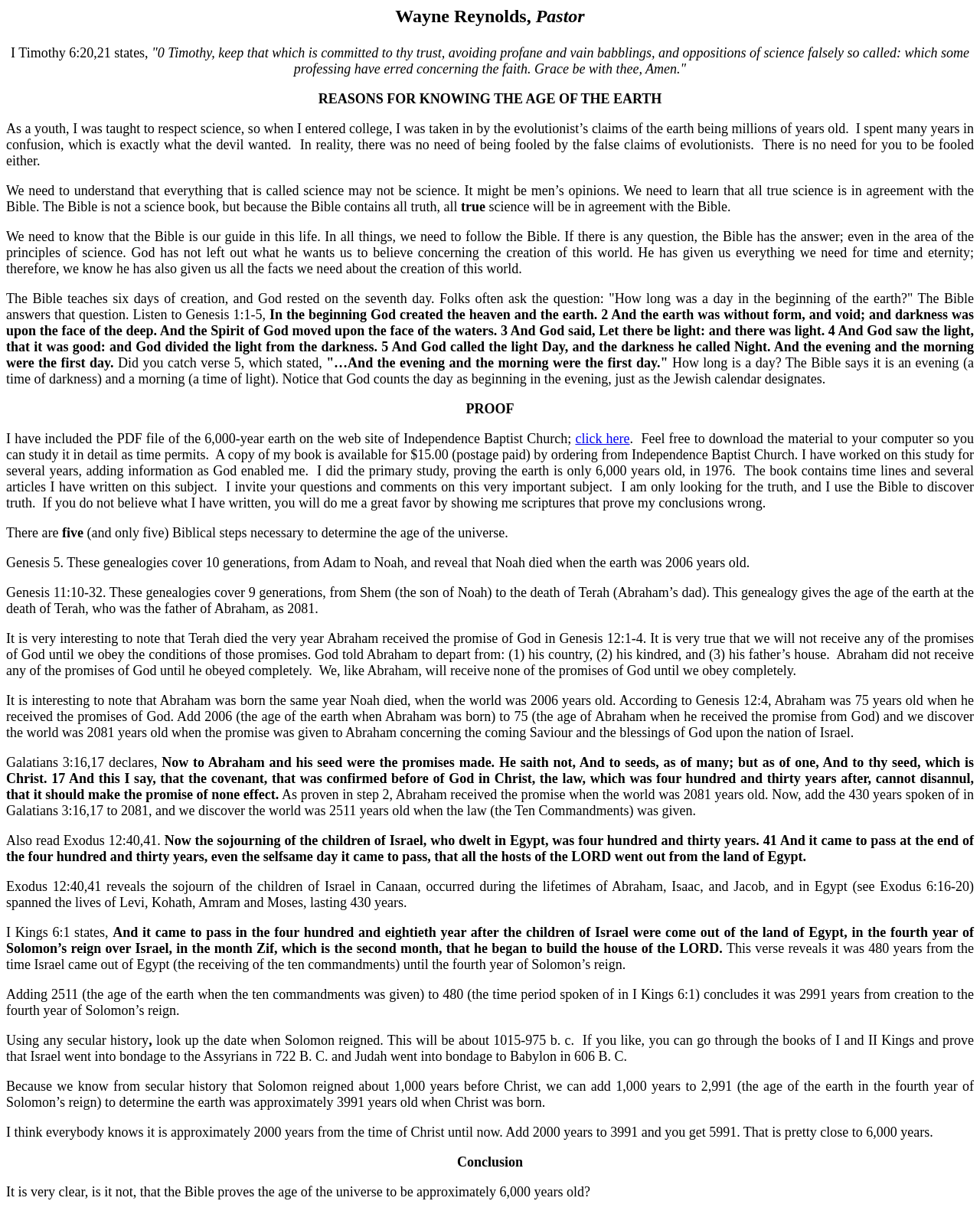Who is the author of the article?
Provide an in-depth and detailed answer to the question.

The author's name is mentioned in the first line of the article, 'Wayne Reynolds, Pastor'.